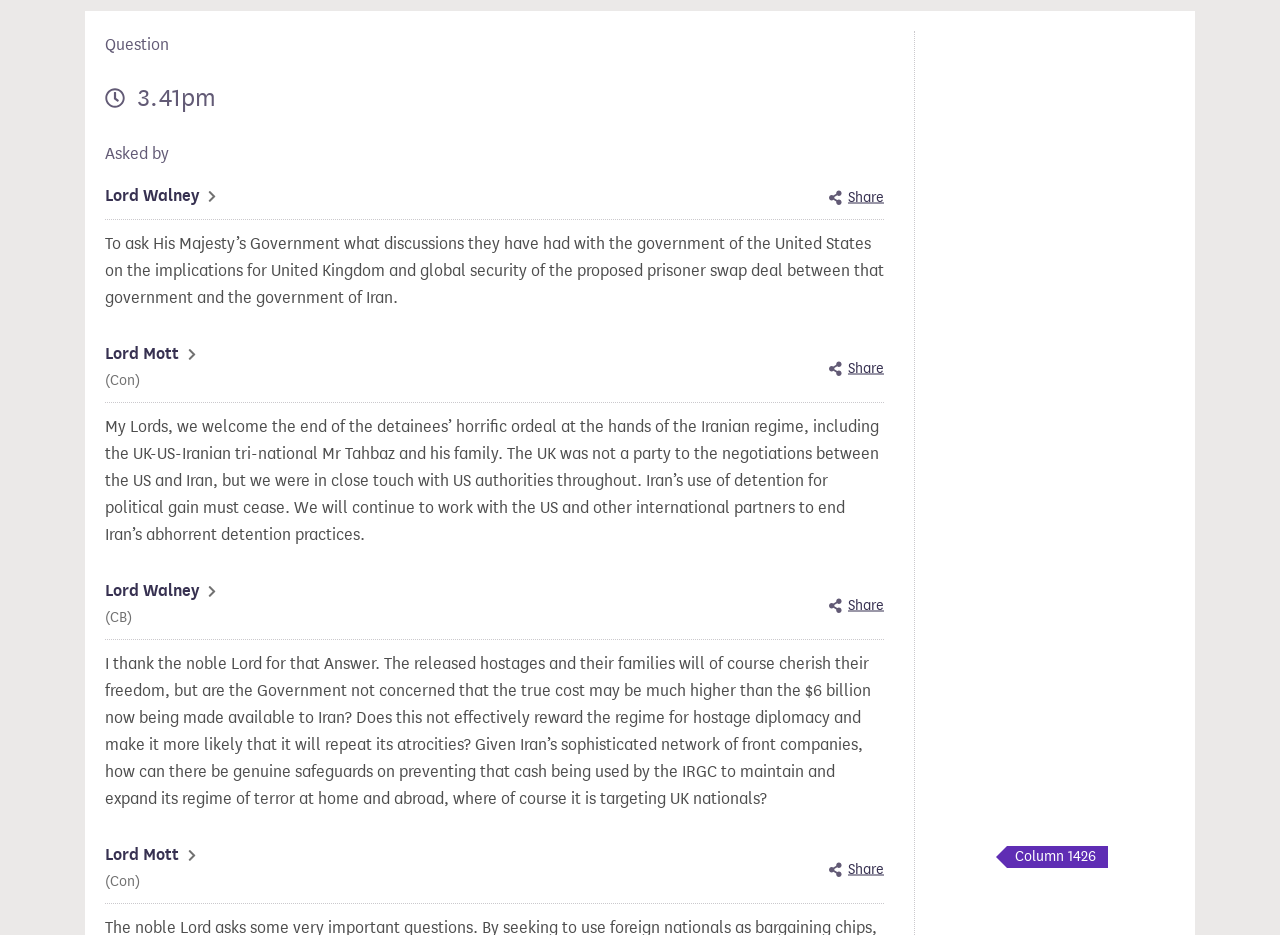Locate the bounding box of the UI element described by: "Lord Mott (Con)" in the given webpage screenshot.

[0.082, 0.9, 0.153, 0.955]